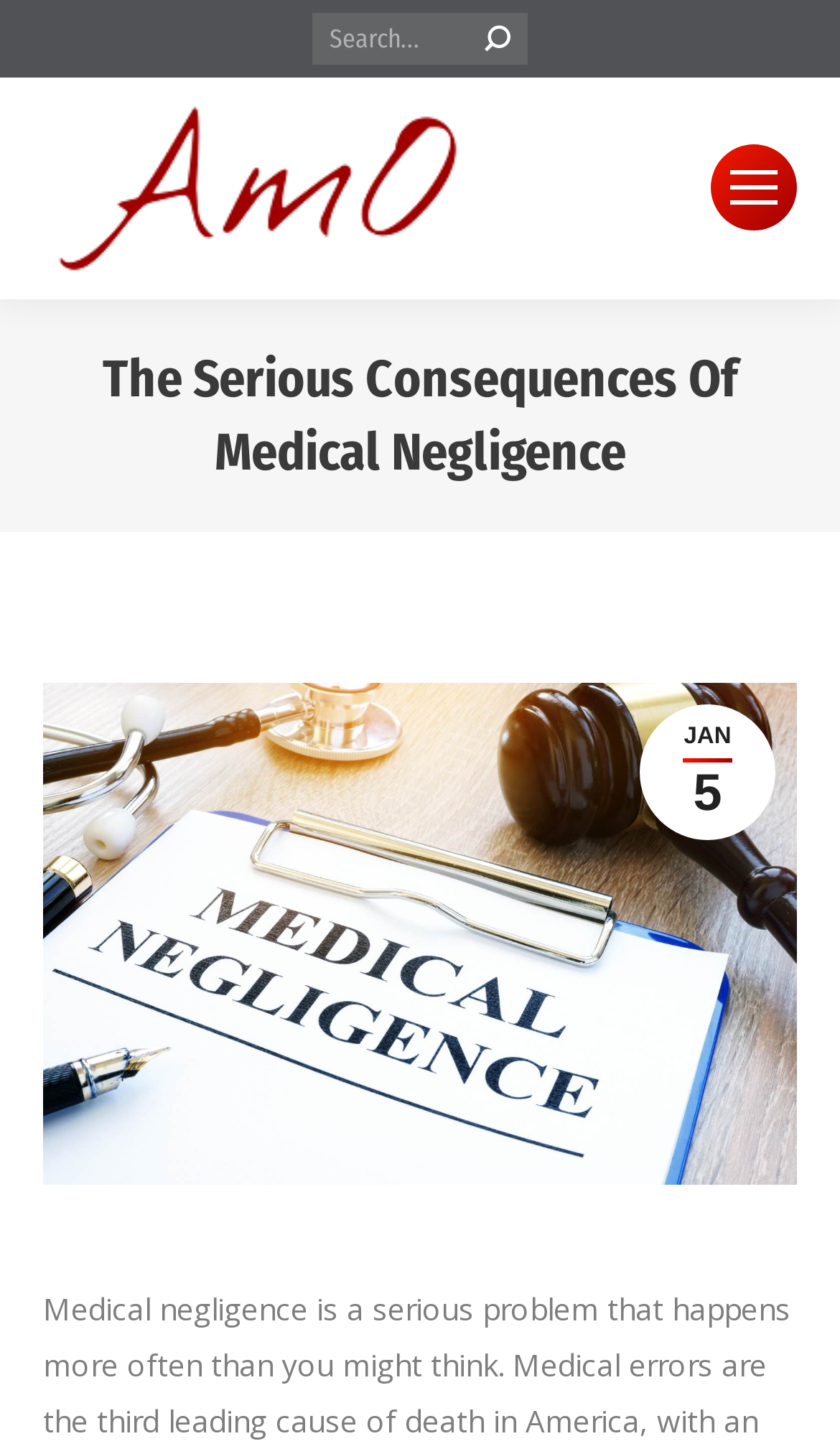Answer the question using only one word or a concise phrase: What is the link at the top-right corner of the webpage?

Mobile menu icon